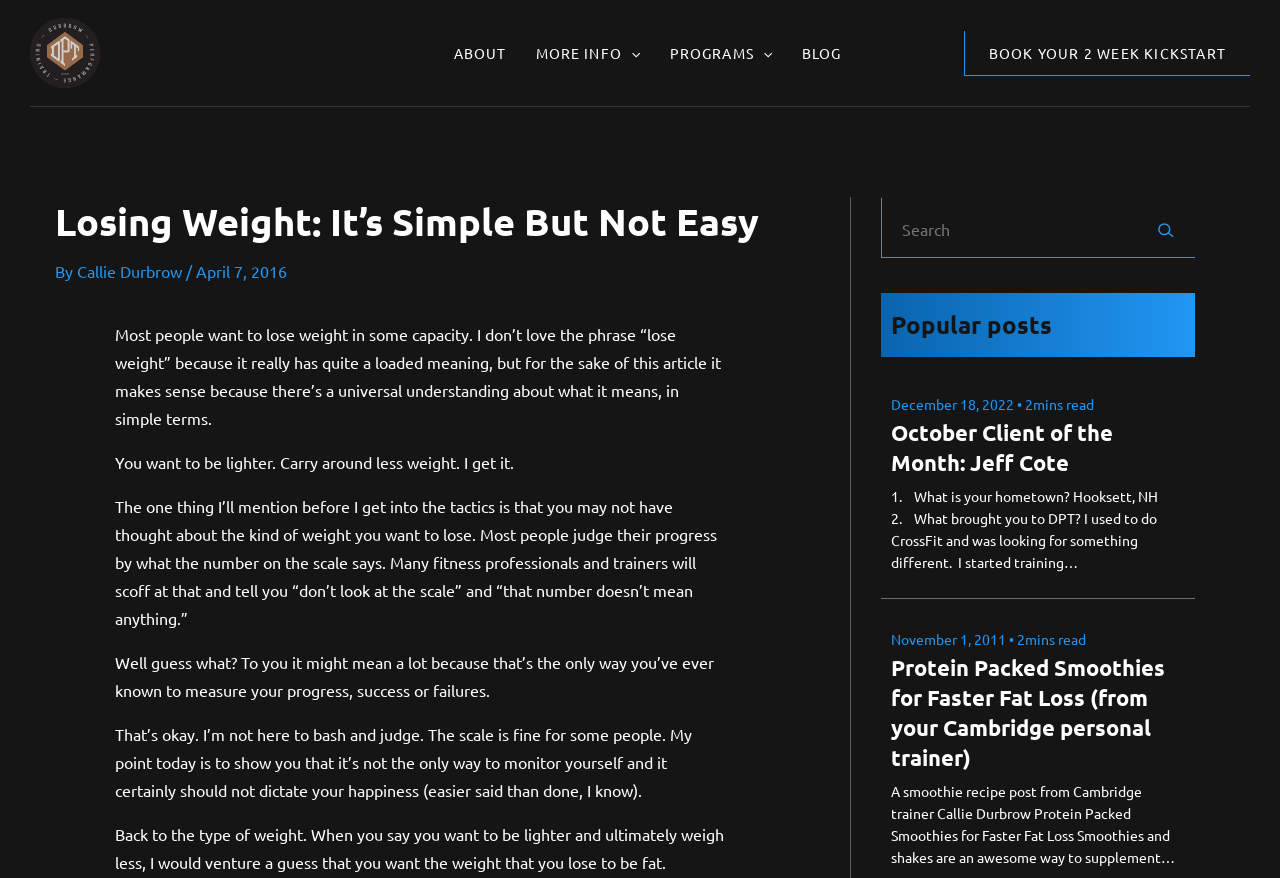Please identify the bounding box coordinates of the clickable area that will allow you to execute the instruction: "Click the 'BLOG' link in the navigation menu".

[0.615, 0.033, 0.657, 0.108]